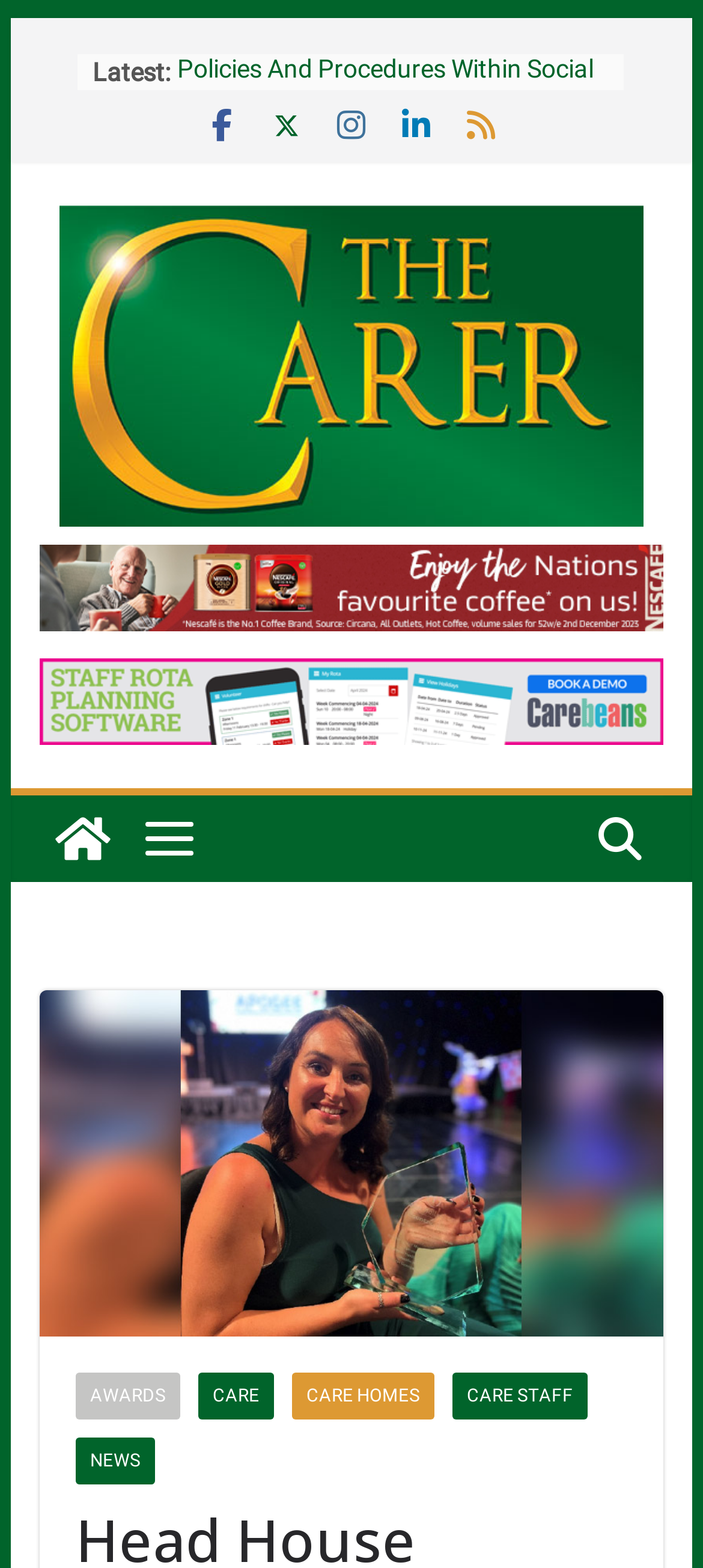Reply to the question with a single word or phrase:
How many links are there in the 'Latest' section?

5